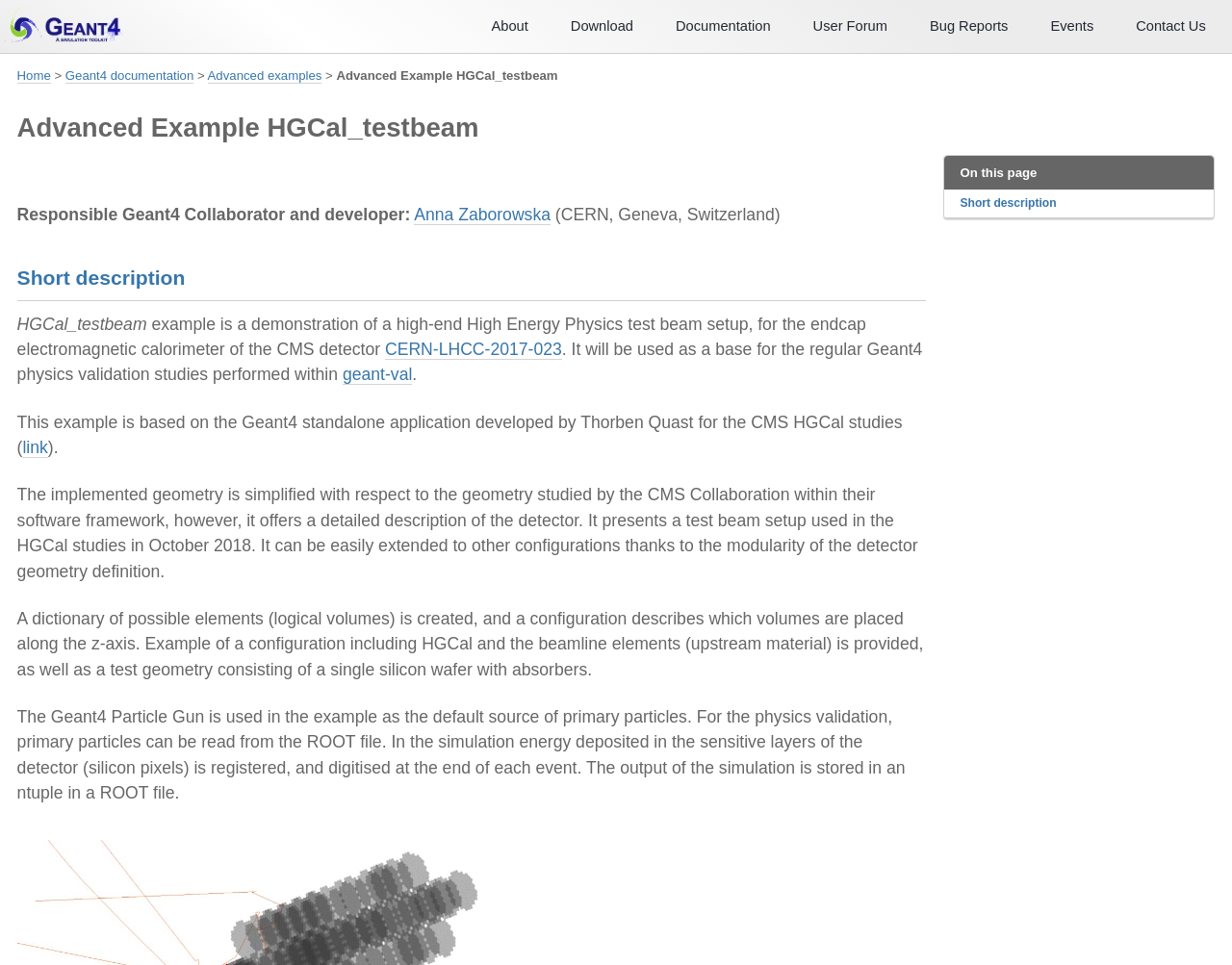Please find the bounding box coordinates of the section that needs to be clicked to achieve this instruction: "Visit the 'Geant4 documentation' page".

[0.053, 0.071, 0.157, 0.086]